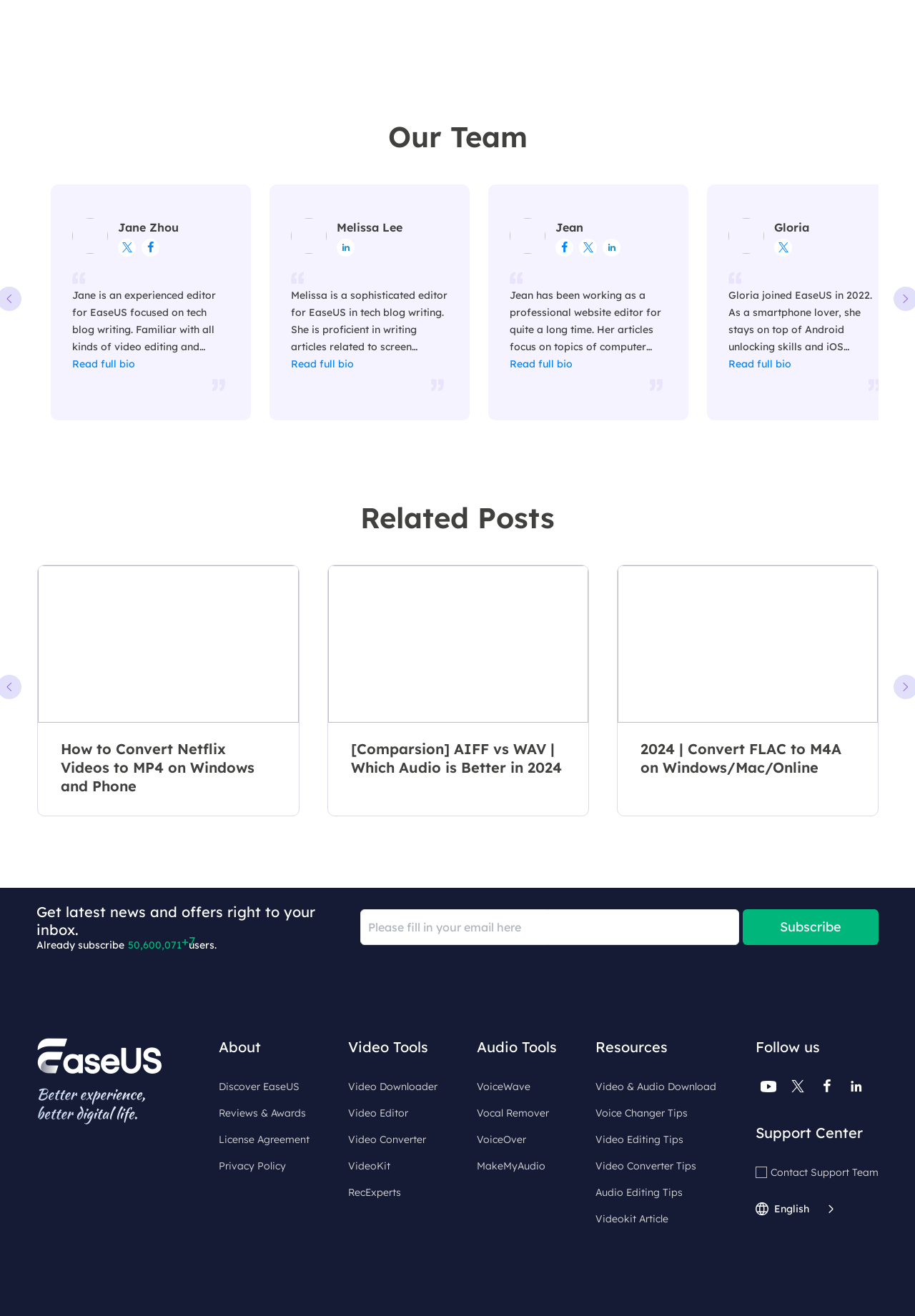Please identify the bounding box coordinates of the element's region that I should click in order to complete the following instruction: "Discover EaseUS". The bounding box coordinates consist of four float numbers between 0 and 1, i.e., [left, top, right, bottom].

[0.239, 0.819, 0.338, 0.833]